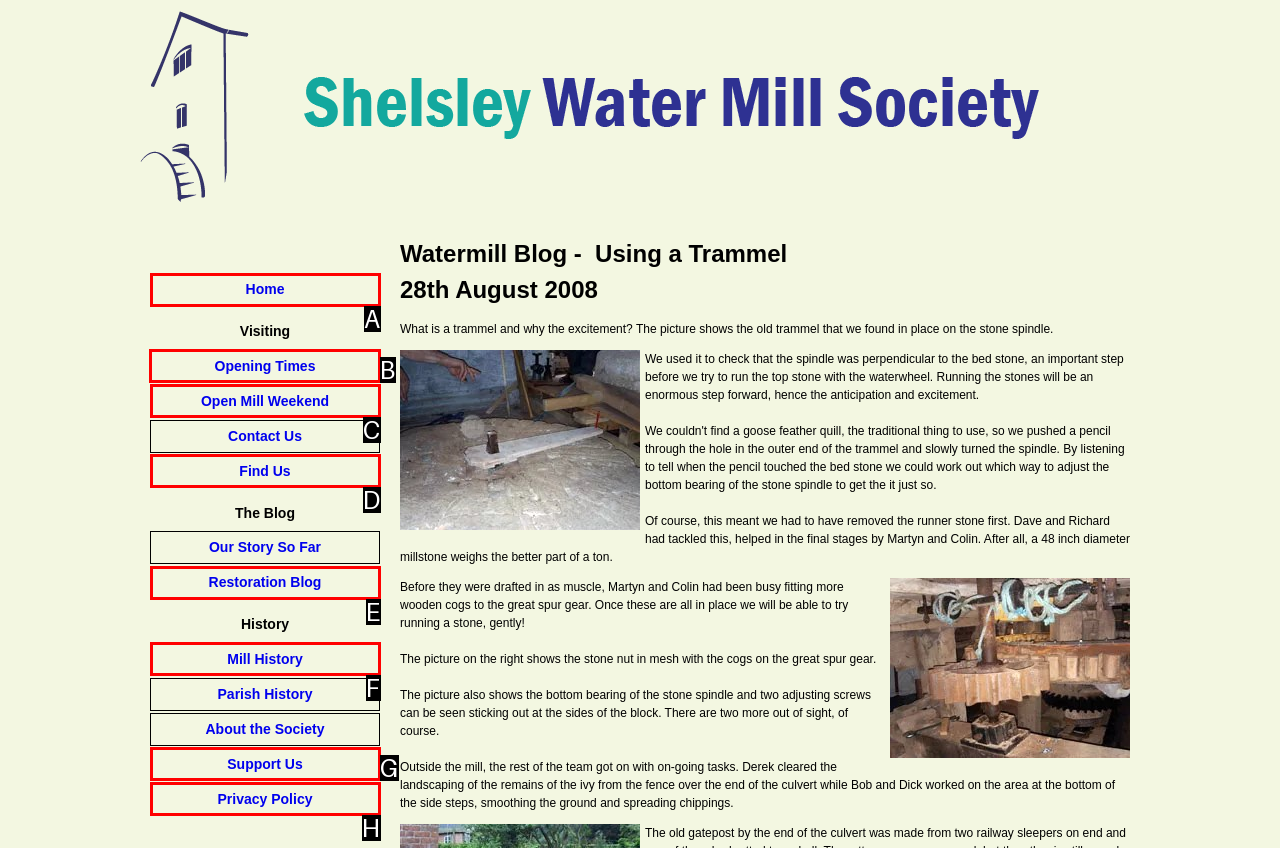Determine which letter corresponds to the UI element to click for this task: View 'Opening Times'
Respond with the letter from the available options.

B